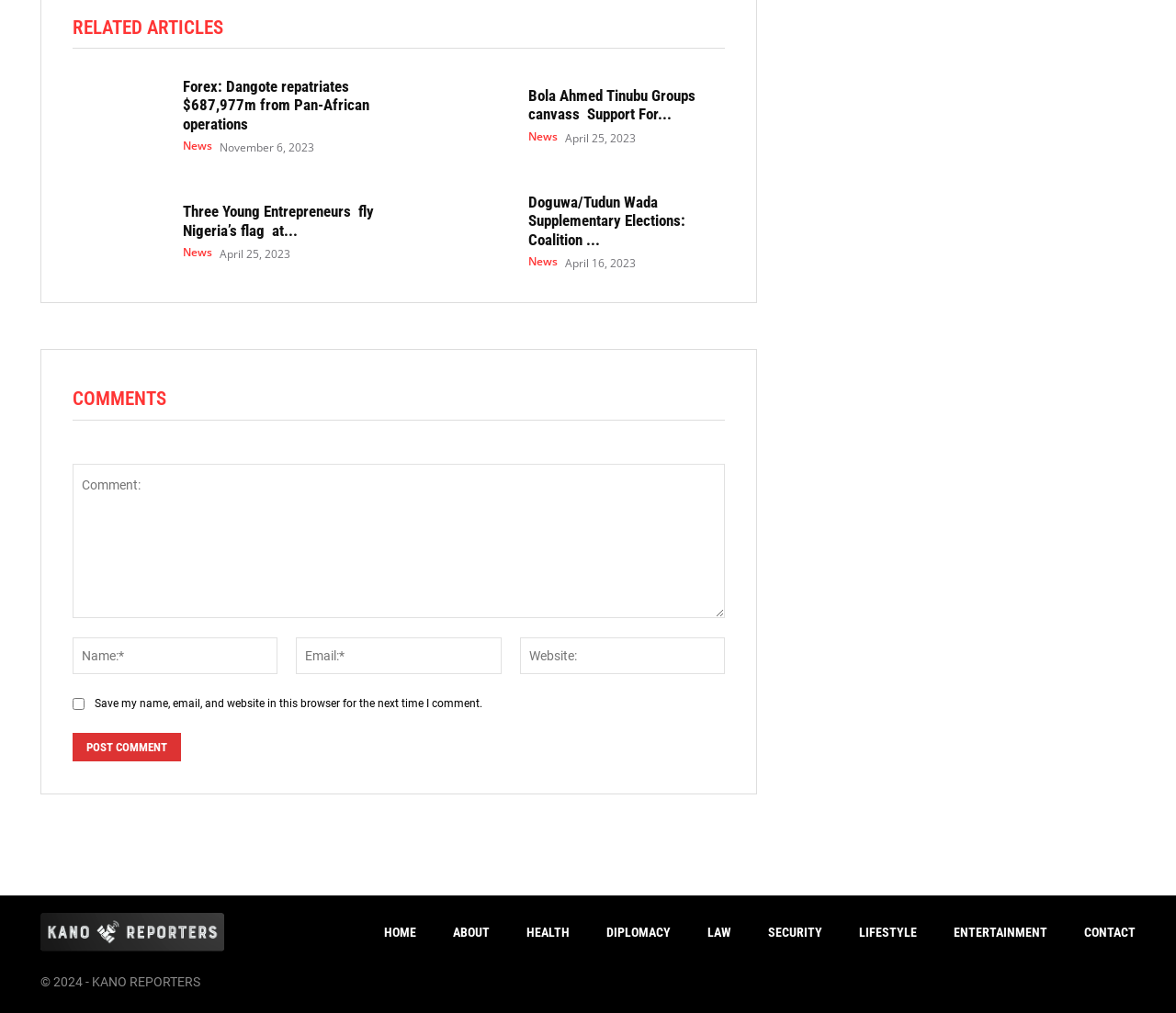Identify the bounding box coordinates of the area you need to click to perform the following instruction: "Click on the 'Post Comment' button".

[0.062, 0.724, 0.154, 0.752]